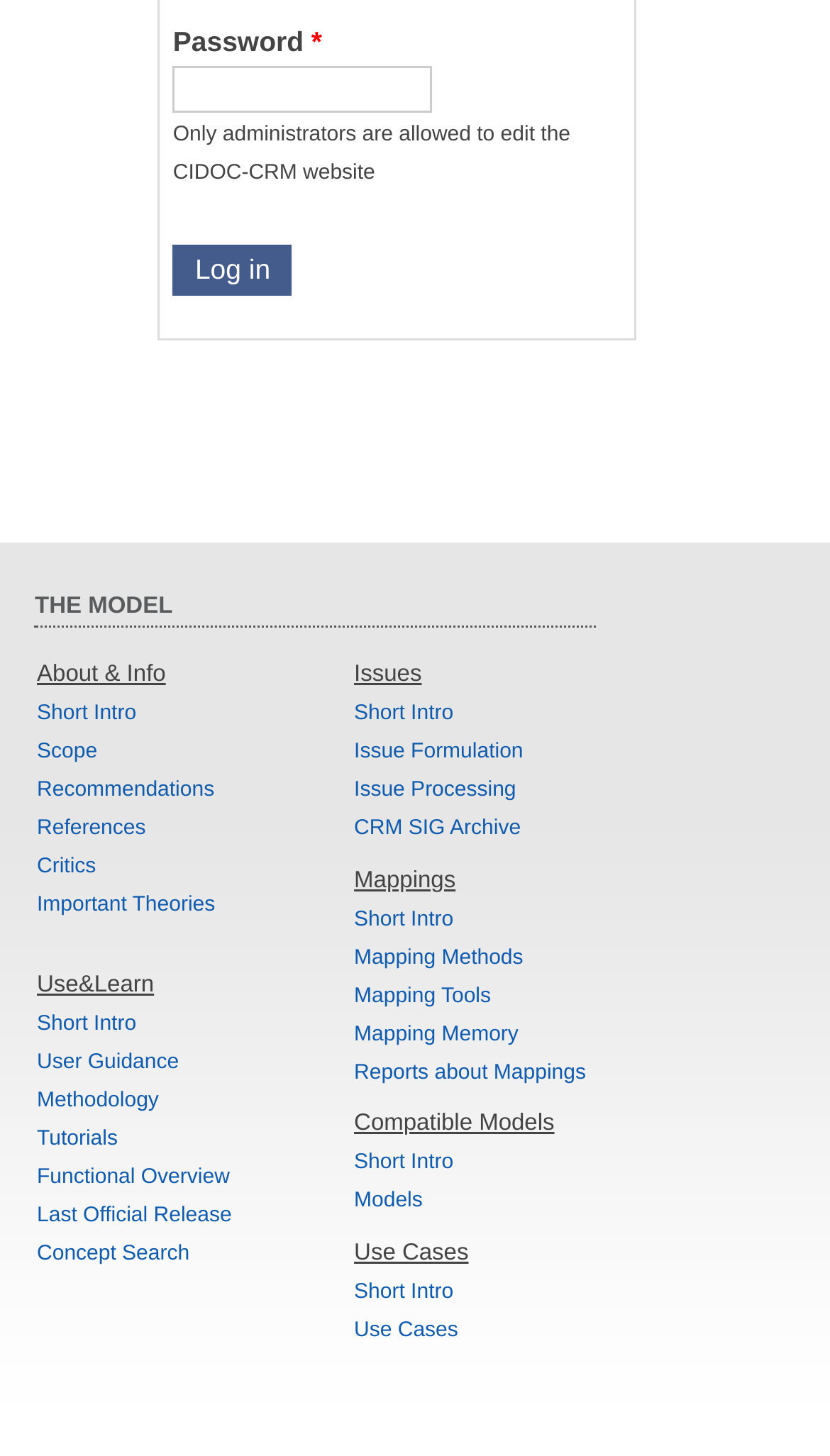Identify the bounding box coordinates of the section to be clicked to complete the task described by the following instruction: "Enter password". The coordinates should be four float numbers between 0 and 1, formatted as [left, top, right, bottom].

[0.208, 0.045, 0.521, 0.077]